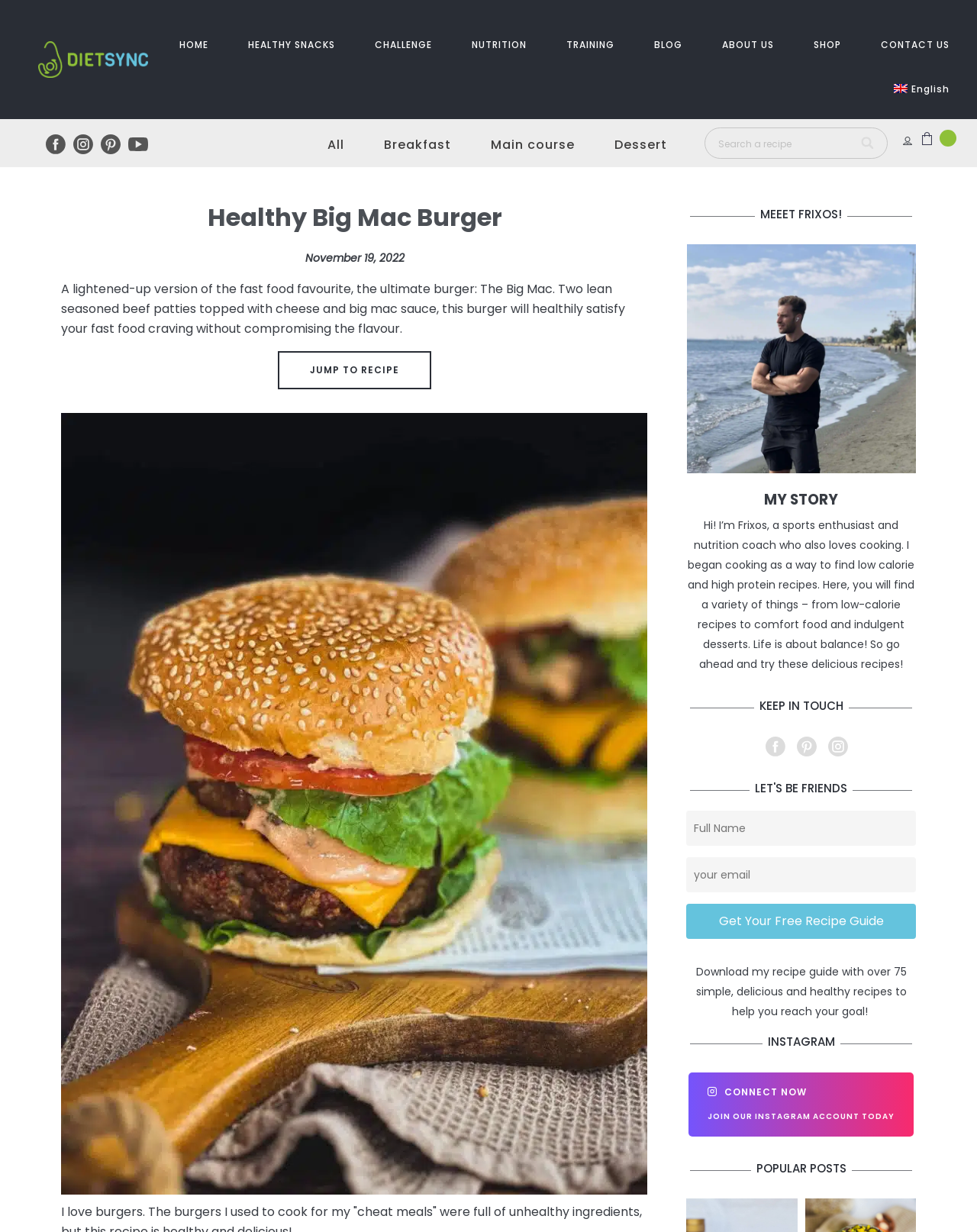Provide a brief response using a word or short phrase to this question:
What is the topic of the recipe?

Big Mac Burger